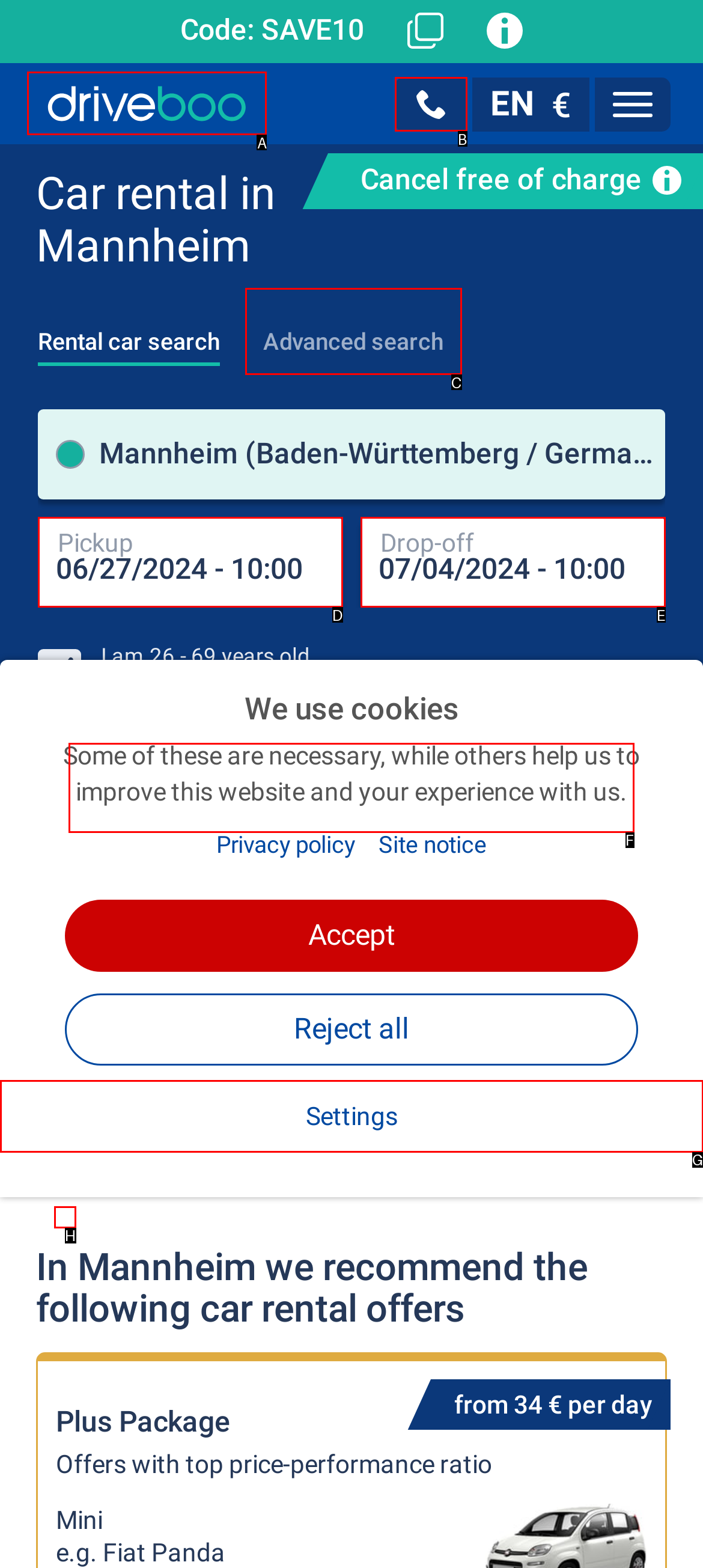Which HTML element should be clicked to perform the following task: Click the 'Search now' button
Reply with the letter of the appropriate option.

F